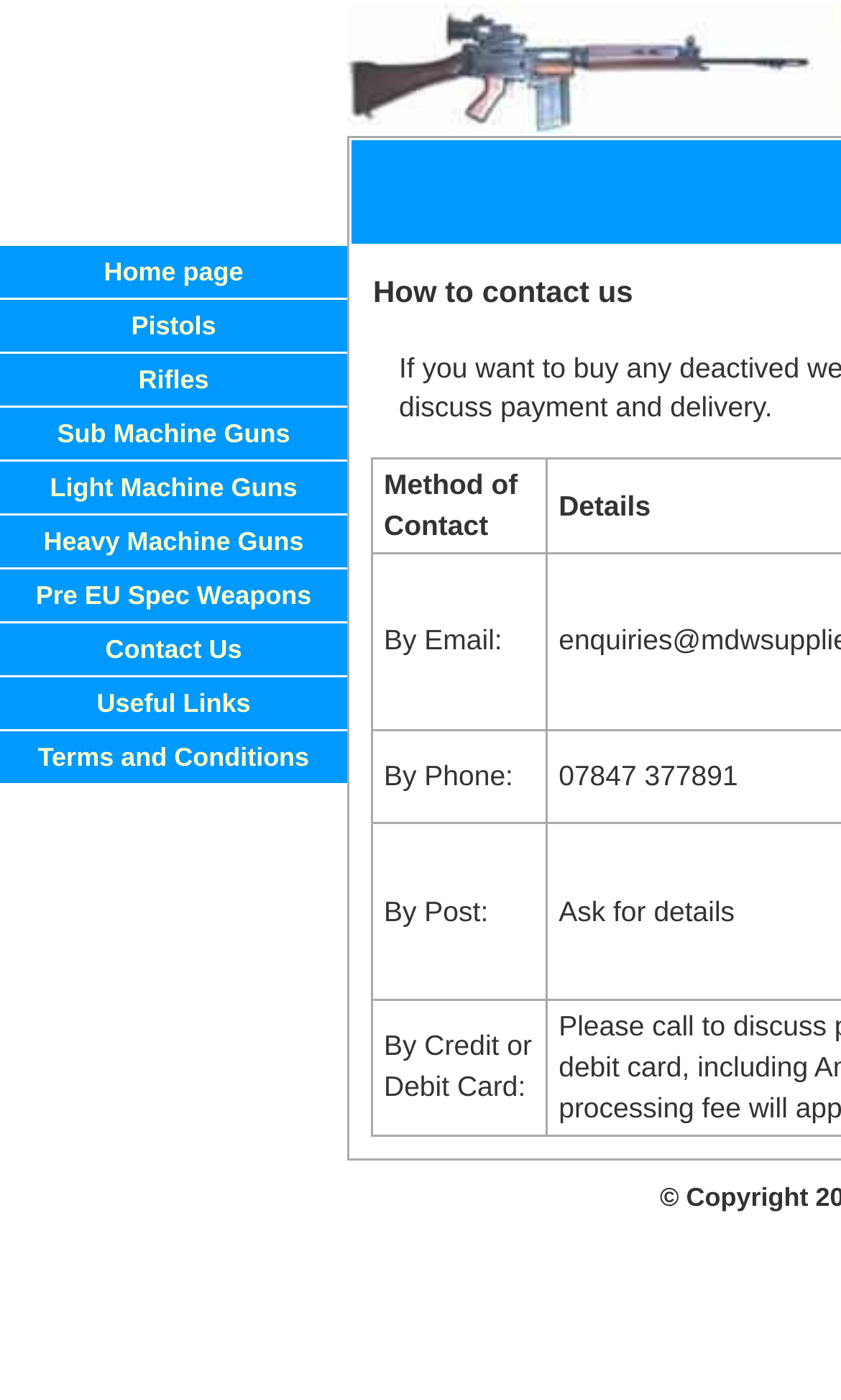Generate a thorough description of the webpage.

The webpage is titled "Contact Us" and appears to be a contact information page. At the top left corner, there is a navigation menu consisting of 9 links, including "Home page", "Pistols", "Rifles", "Sub Machine Guns", "Light Machine Guns", "Heavy Machine Guns", "Pre EU Spec Weapons", "Contact Us", and "Useful Links", as well as "Terms and Conditions" at the bottom.

The main content of the page is a table with a column header labeled "Method of Contact". Below the header, there are 4 grid cells containing different contact methods: "By Email:", "By Phone:", "By Post:", and "By Credit or Debit Card:". These grid cells are positioned in a vertical column, with "By Email:" at the top and "By Credit or Debit Card:" at the bottom.